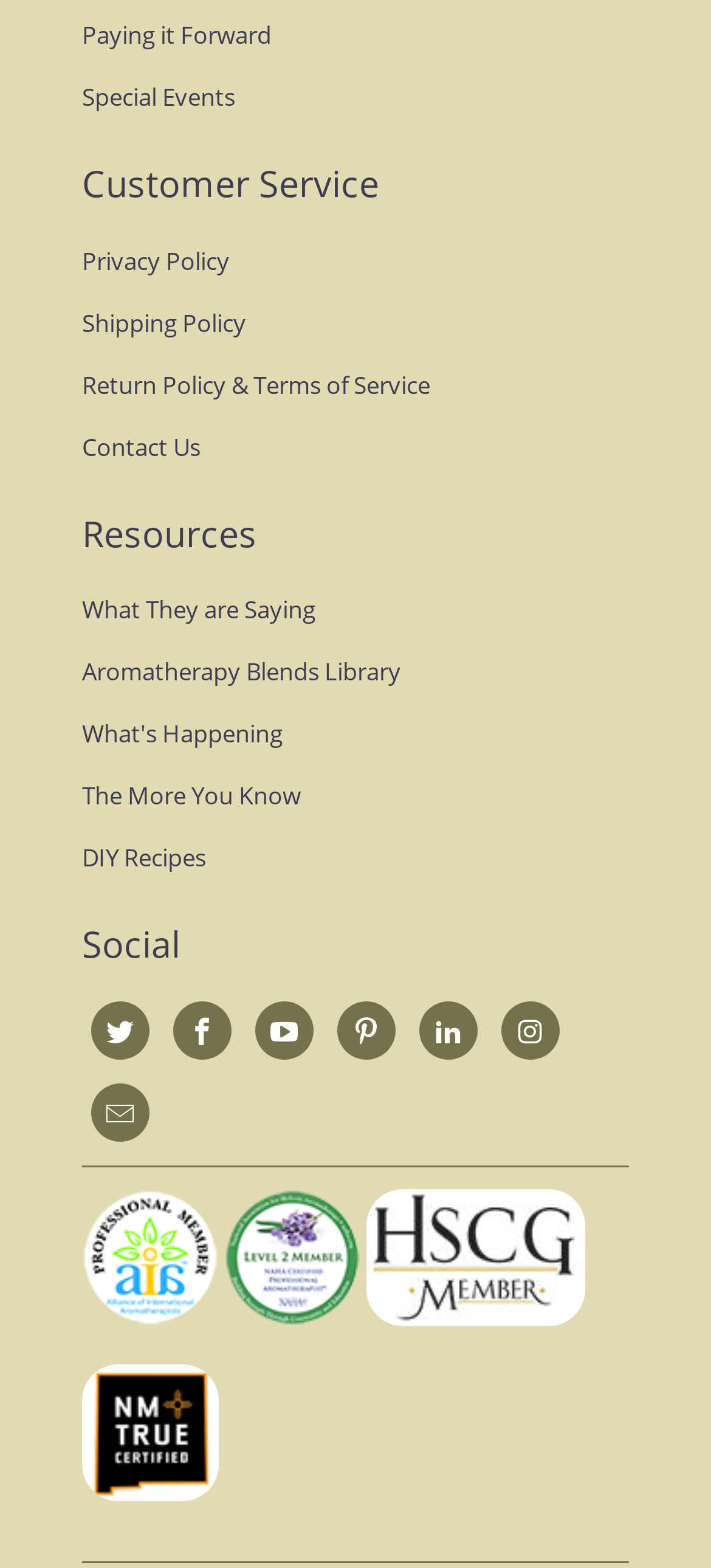Indicate the bounding box coordinates of the clickable region to achieve the following instruction: "Explore Our Publications."

None